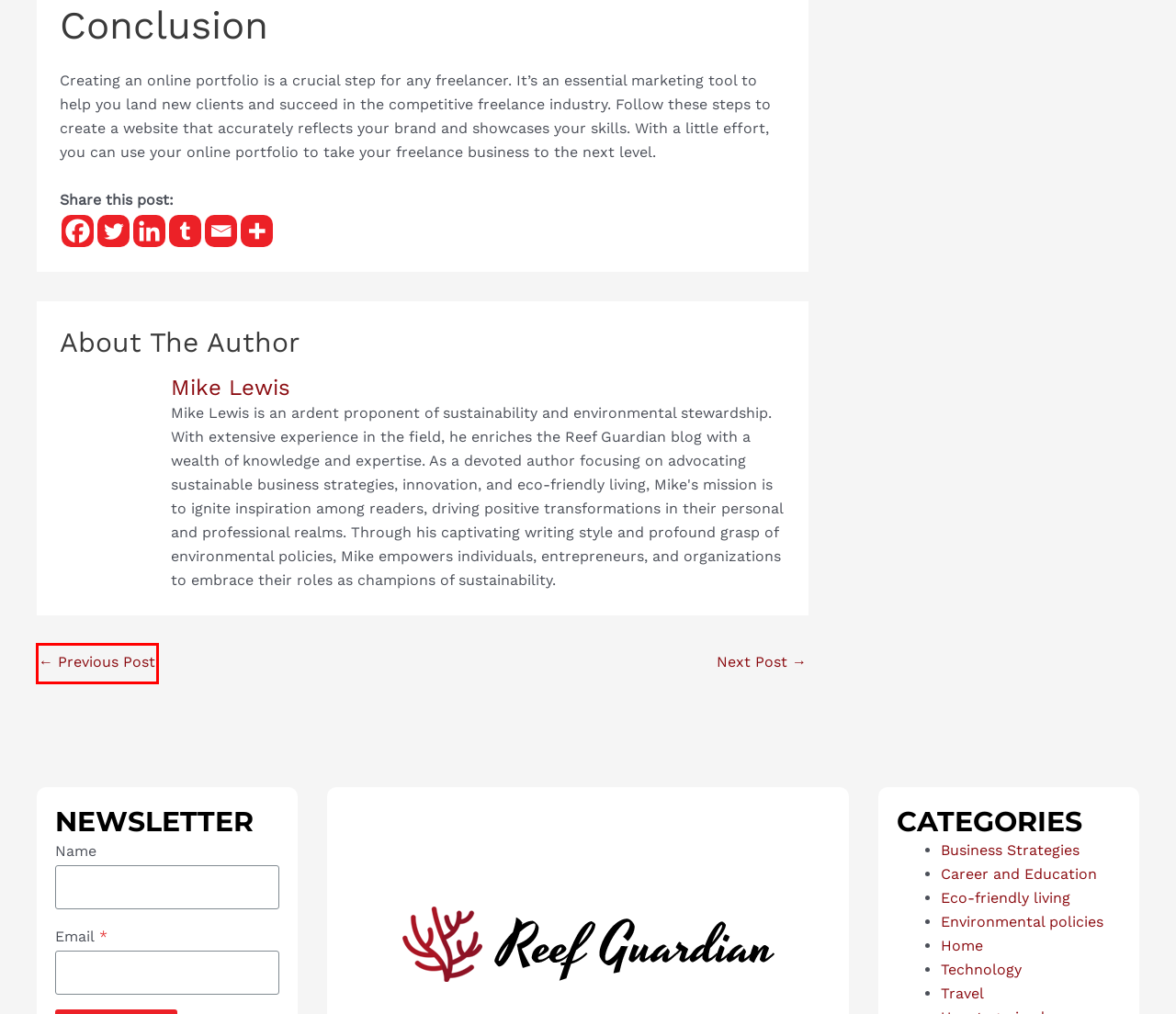Examine the screenshot of a webpage with a red rectangle bounding box. Select the most accurate webpage description that matches the new webpage after clicking the element within the bounding box. Here are the candidates:
A. Planning Your Dream Vacation Resort Options Near Zion National Park - Reef Guardian
B. Uncategorized Archives - Reef Guardian
C. Business Strategies Archives - Reef Guardian
D. Eco-friendly living Archives - Reef Guardian
E. Different Ways to Enhance Community as an Entrepreneur
F. Travel Archives - Reef Guardian
G. How to Plan the Best Summer Day Trips in New England - Reef Guardian
H. Exploring Your Career Options in Tech - Reef Guardian

E